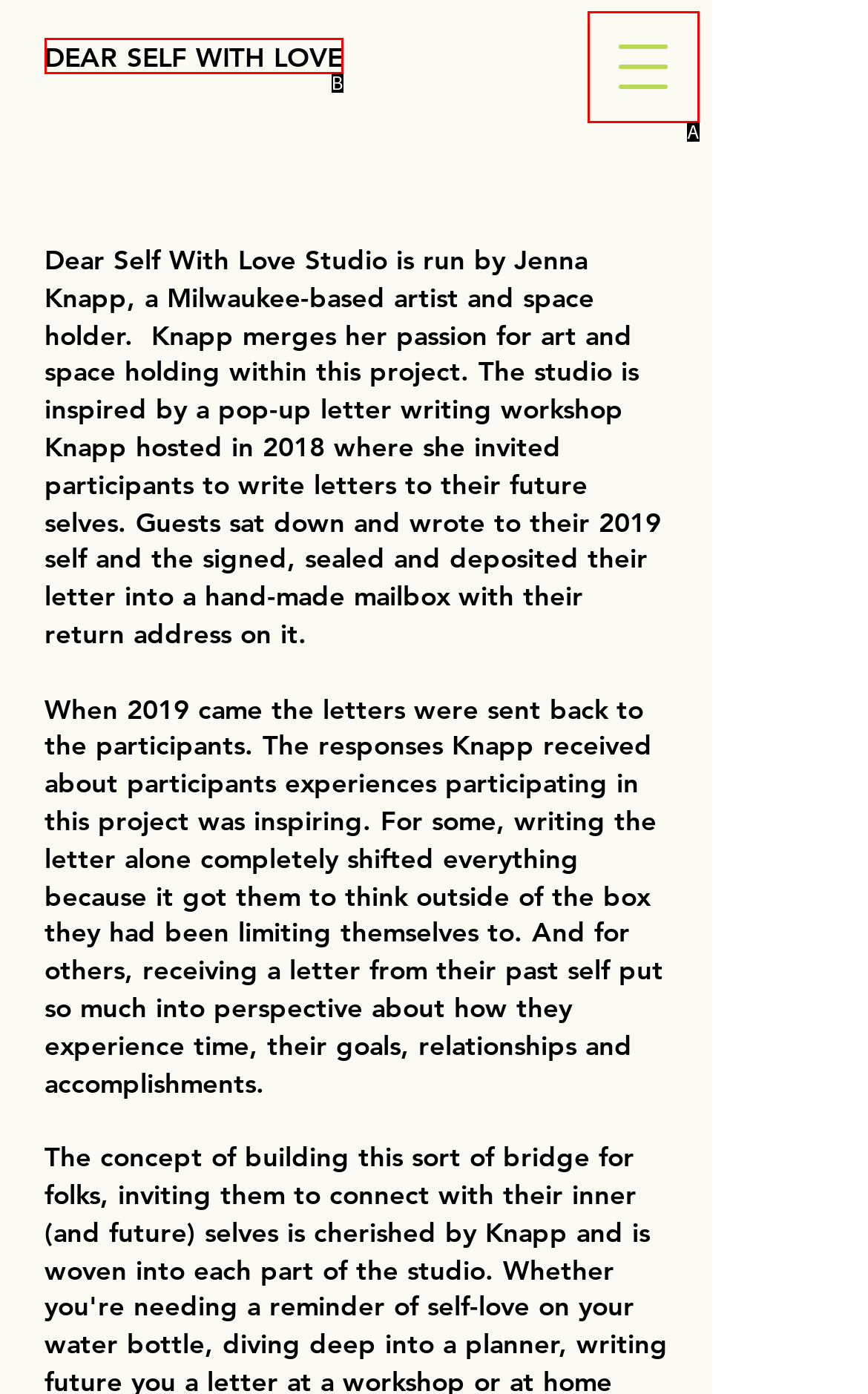Determine which HTML element matches the given description: DEAR SELF WITH LOVE. Provide the corresponding option's letter directly.

B